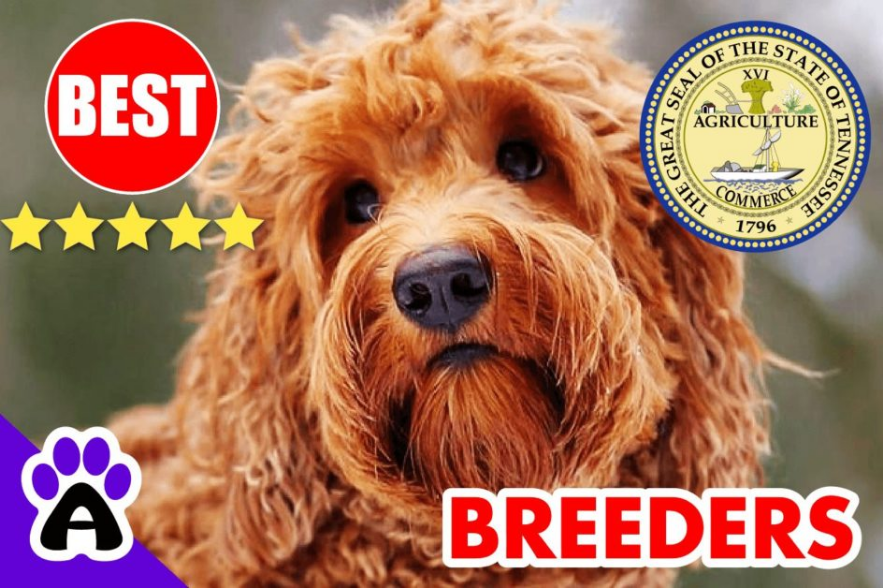Generate a comprehensive description of the image.

This captivating image features a Goldendoodle puppy, showcasing its curly, golden fur and expressive face. Prominently displayed in the upper corner is a bold red “BEST” badge, along with a perfect five-star rating beneath it, indicating high quality and excellence. A purple paw print symbol is positioned in the lower left, adding a playful touch to the design. On the right, the word “BREEDERS” is prominently featured in white against a bright red background, emphasizing the focus on reputable Goldendoodle breeders. Additionally, the image incorporates the Great Seal of the State of Tennessee, symbolizing authenticity and trust, making it an appealing visual for potential puppy buyers looking for distinguished breeders.